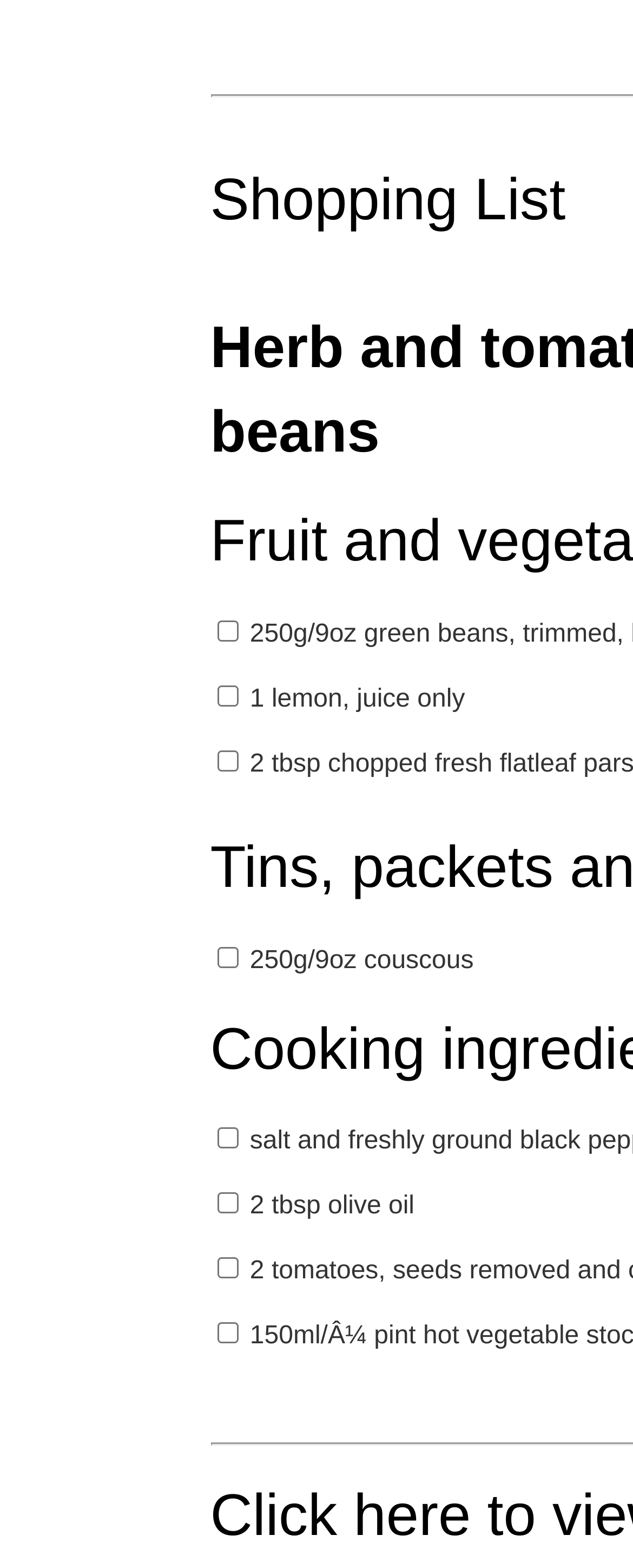Determine the bounding box coordinates of the clickable area required to perform the following instruction: "Choose 1 lemon, juice only". The coordinates should be represented as four float numbers between 0 and 1: [left, top, right, bottom].

[0.342, 0.437, 0.376, 0.45]